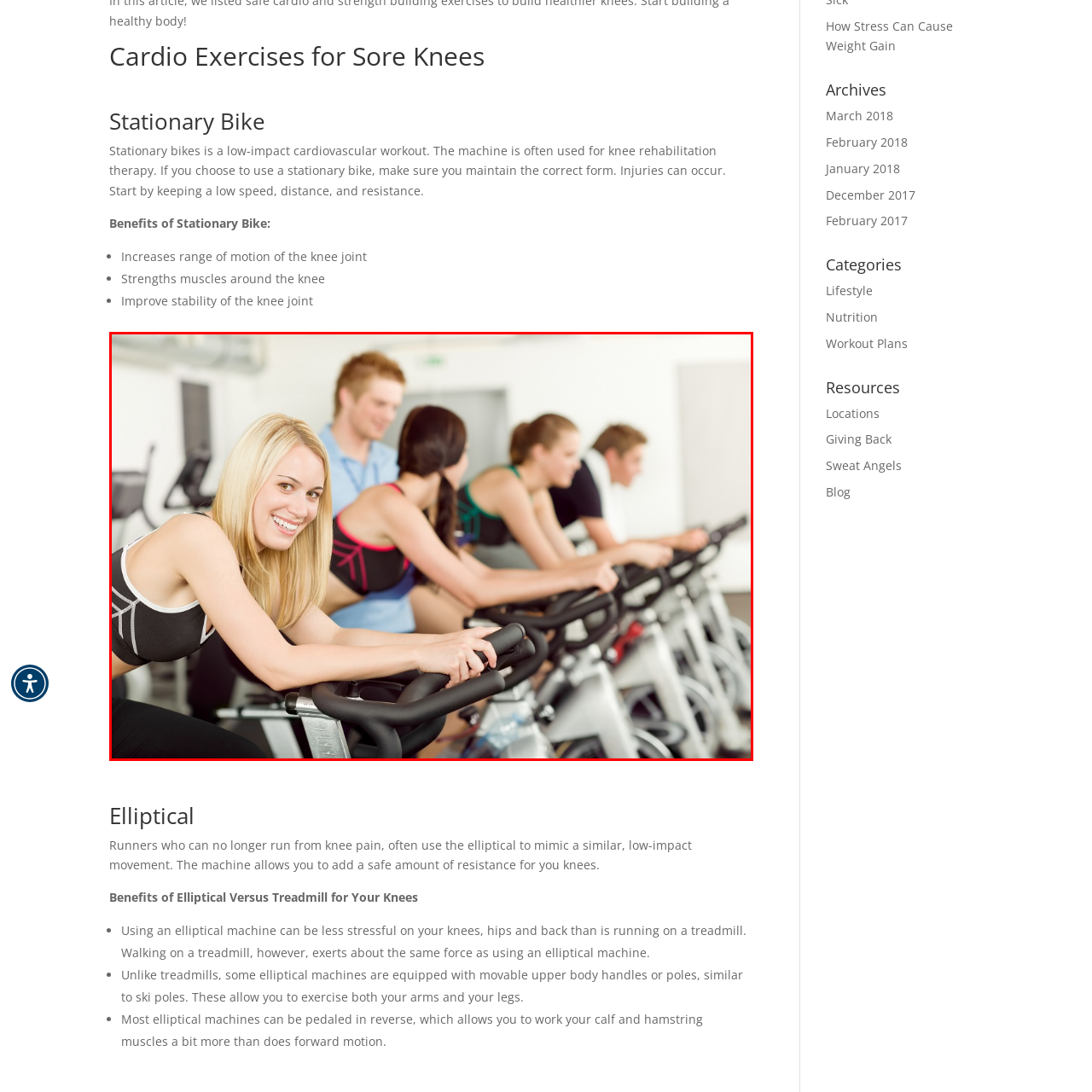Is stationary biking a high-impact exercise?
Examine the visual content inside the red box and reply with a single word or brief phrase that best answers the question.

No